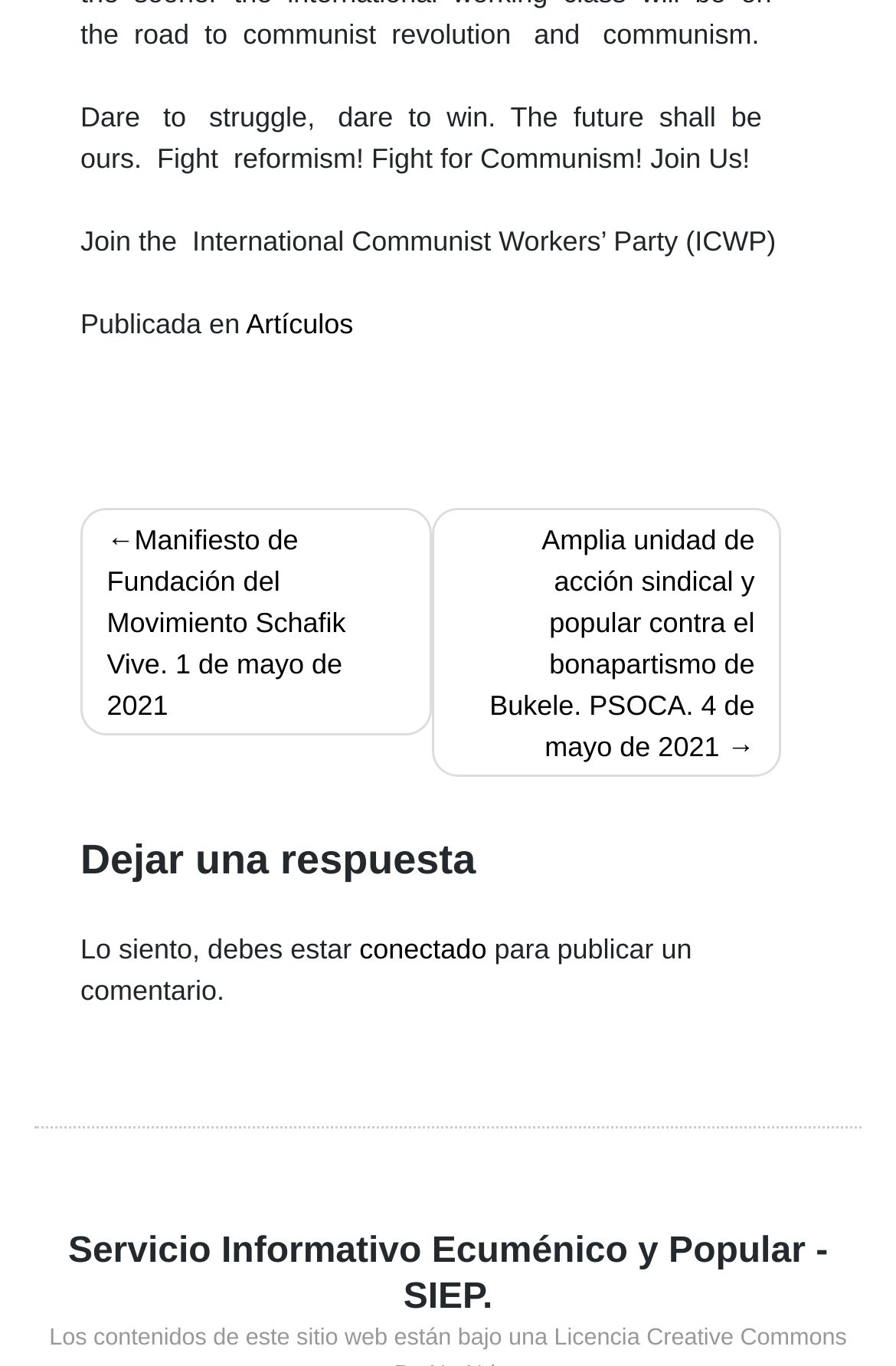How many links are there in the navigation section?
Refer to the image and provide a thorough answer to the question.

The question is asking about the number of links in the navigation section. By looking at the navigation element with the text 'Entradas', we can see that it has two link elements underneath it, which are '←Manifiesto de Fundación del Movimiento Schafik Vive. 1 de mayo de 2021' and 'Amplia unidad de acción sindical y popular contra el bonapartismo de Bukele. PSOCA. 4 de mayo de 2021 →'. Therefore, the answer is 2.